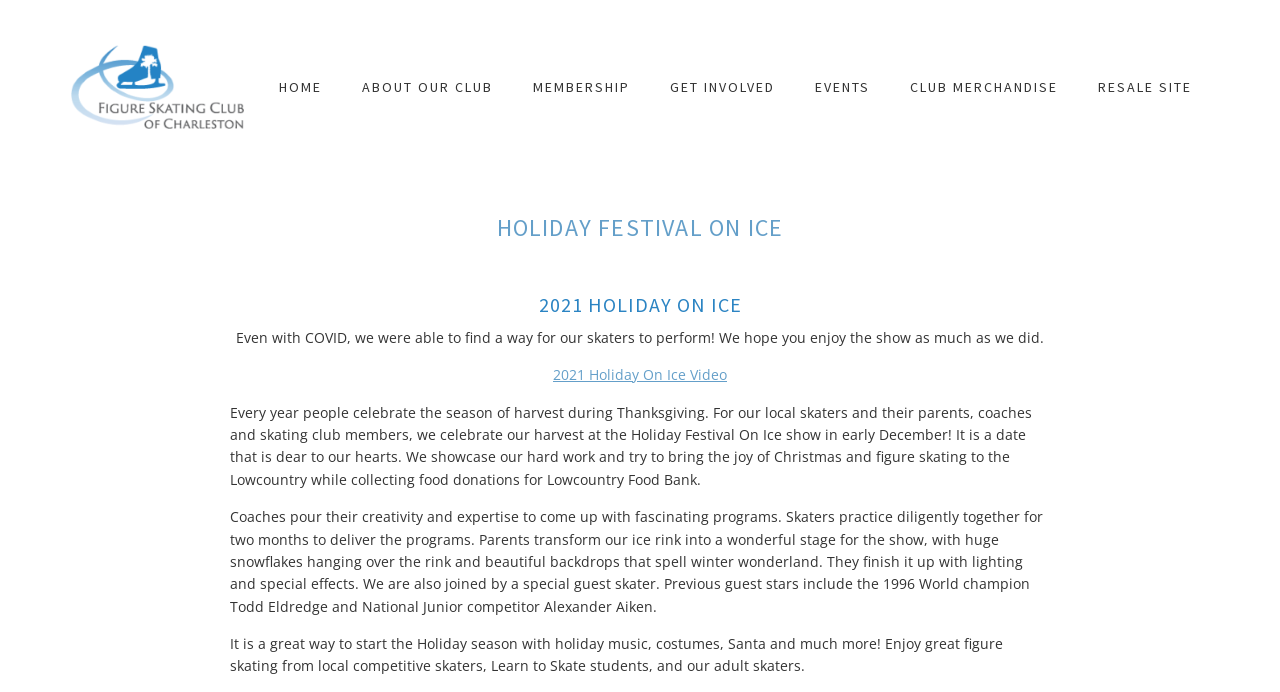Select the bounding box coordinates of the element I need to click to carry out the following instruction: "Learn more about the club's membership".

[0.402, 0.077, 0.506, 0.175]